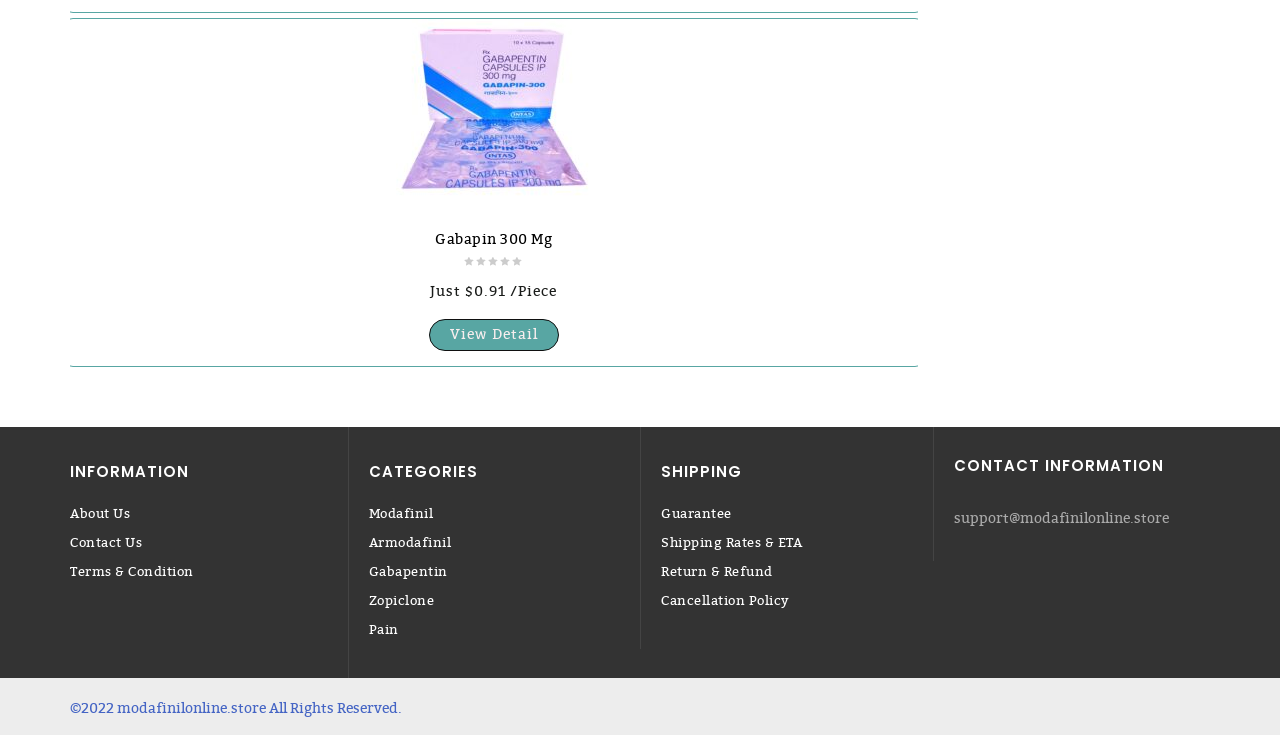Determine the bounding box coordinates of the section to be clicked to follow the instruction: "Learn about the company". The coordinates should be given as four float numbers between 0 and 1, formatted as [left, top, right, bottom].

[0.055, 0.686, 0.102, 0.719]